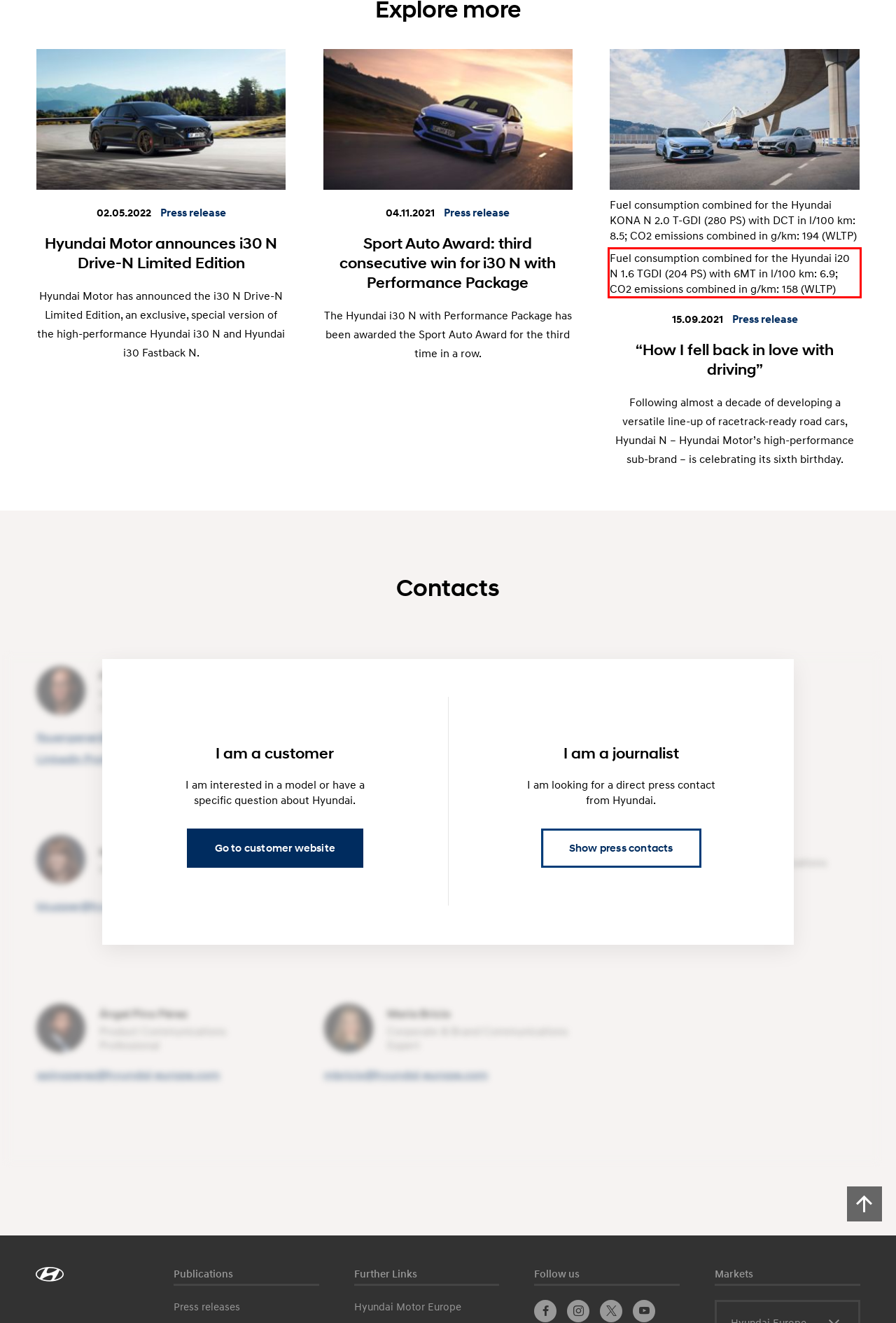Identify the red bounding box in the webpage screenshot and perform OCR to generate the text content enclosed.

Fuel consumption combined for the Hyundai i20 N 1.6 TGDI (204 PS) with 6MT in l/100 km: 6.9; CO2 emissions combined in g/km: 158 (WLTP)